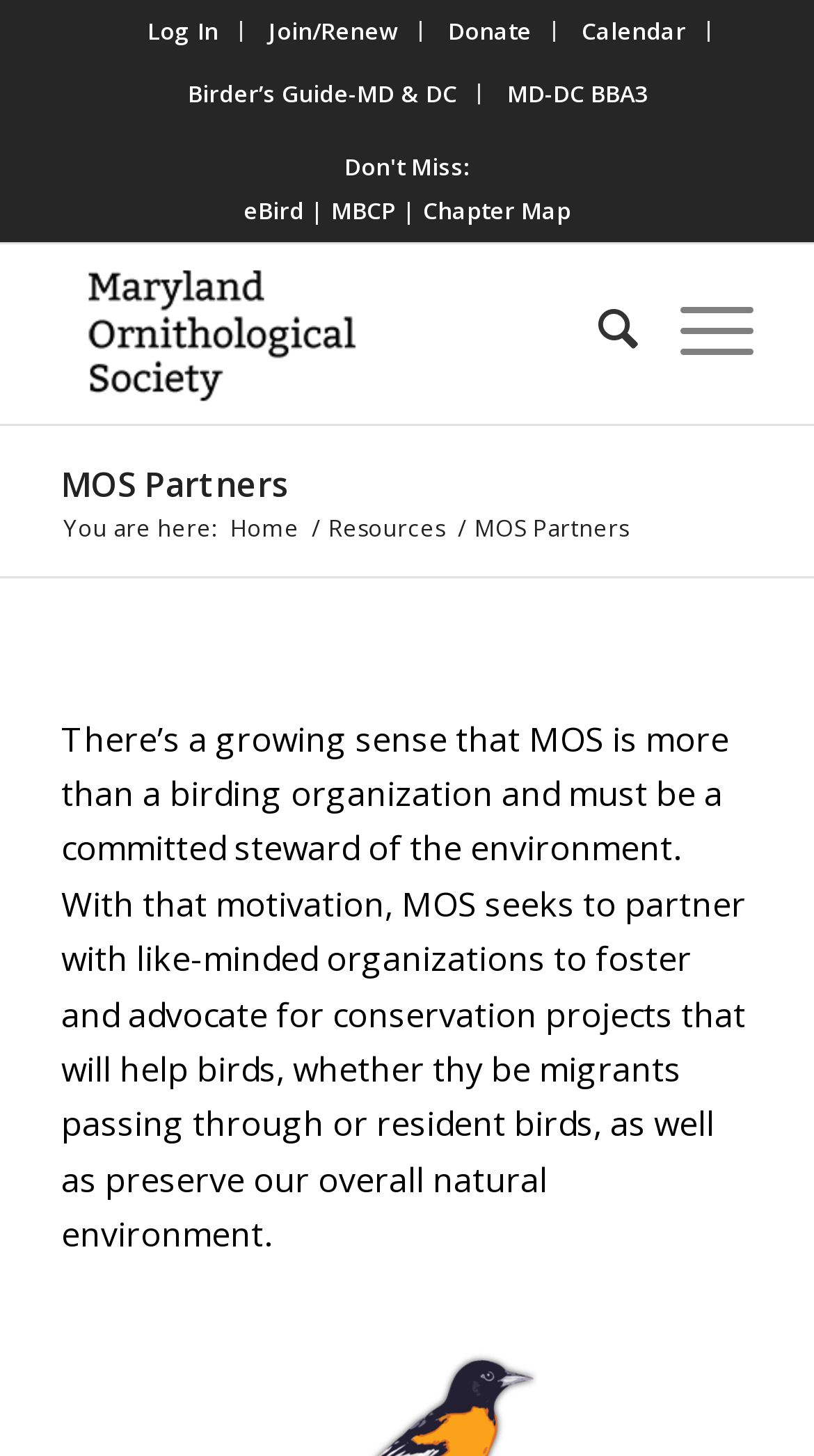Refer to the image and provide an in-depth answer to the question:
What is the text of the StaticText below the heading 'MOS Partners'?

I looked below the heading 'MOS Partners' and found a StaticText element with the text 'You are here:'.